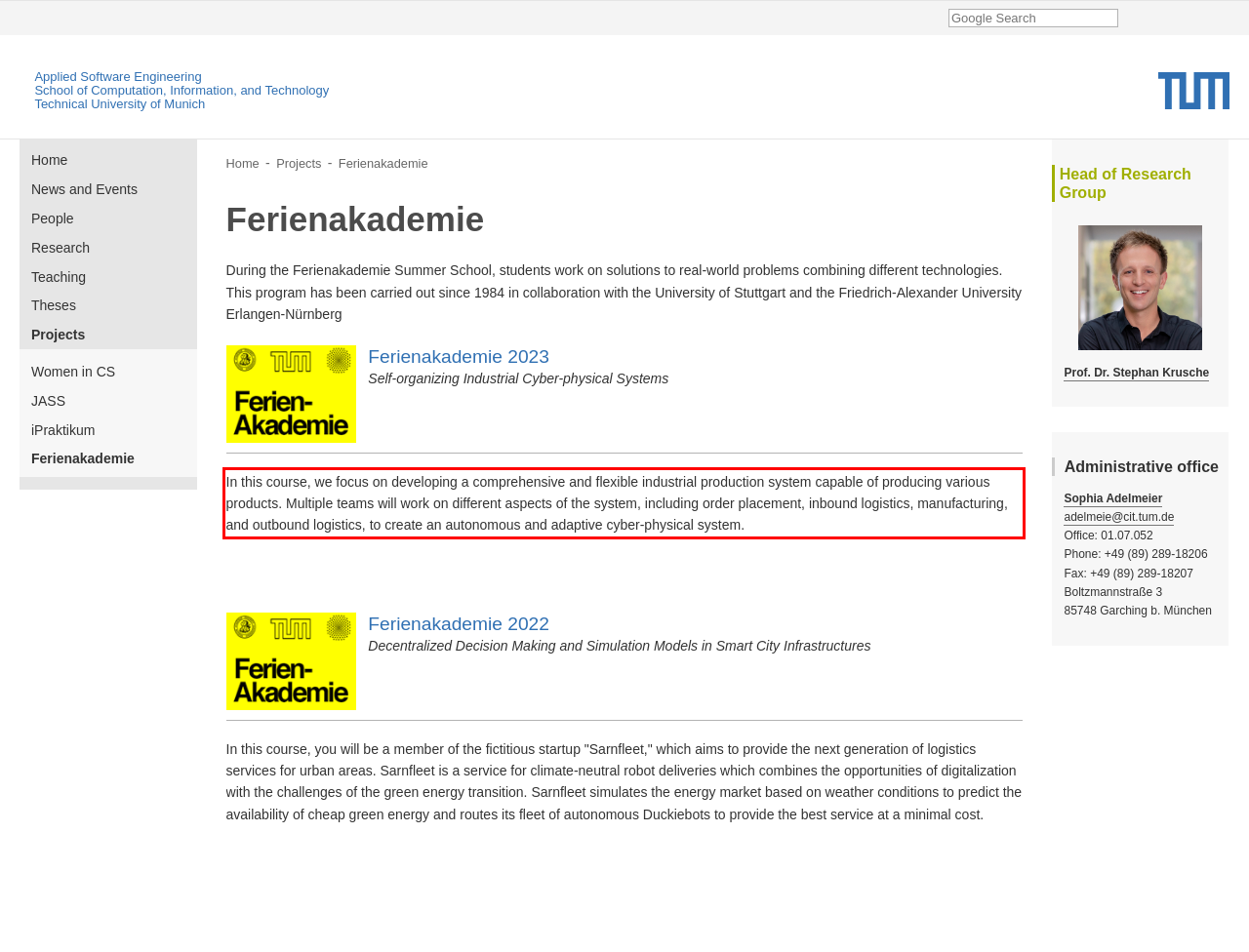Please extract the text content from the UI element enclosed by the red rectangle in the screenshot.

In this course, we focus on developing a comprehensive and flexible industrial production system capable of producing various products. Multiple teams will work on different aspects of the system, including order placement, inbound logistics, manufacturing, and outbound logistics, to create an autonomous and adaptive cyber-physical system.